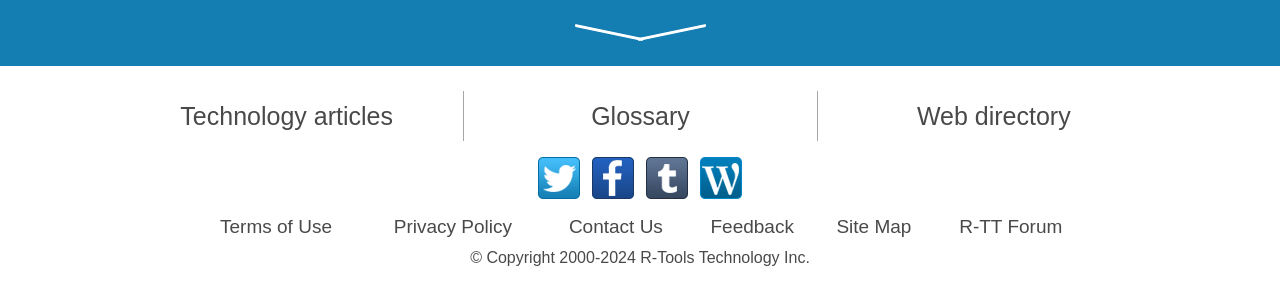Please identify the bounding box coordinates of the clickable region that I should interact with to perform the following instruction: "Learn about file recovery specifics for SSD devices". The coordinates should be expressed as four float numbers between 0 and 1, i.e., [left, top, right, bottom].

[0.047, 0.047, 0.326, 0.123]